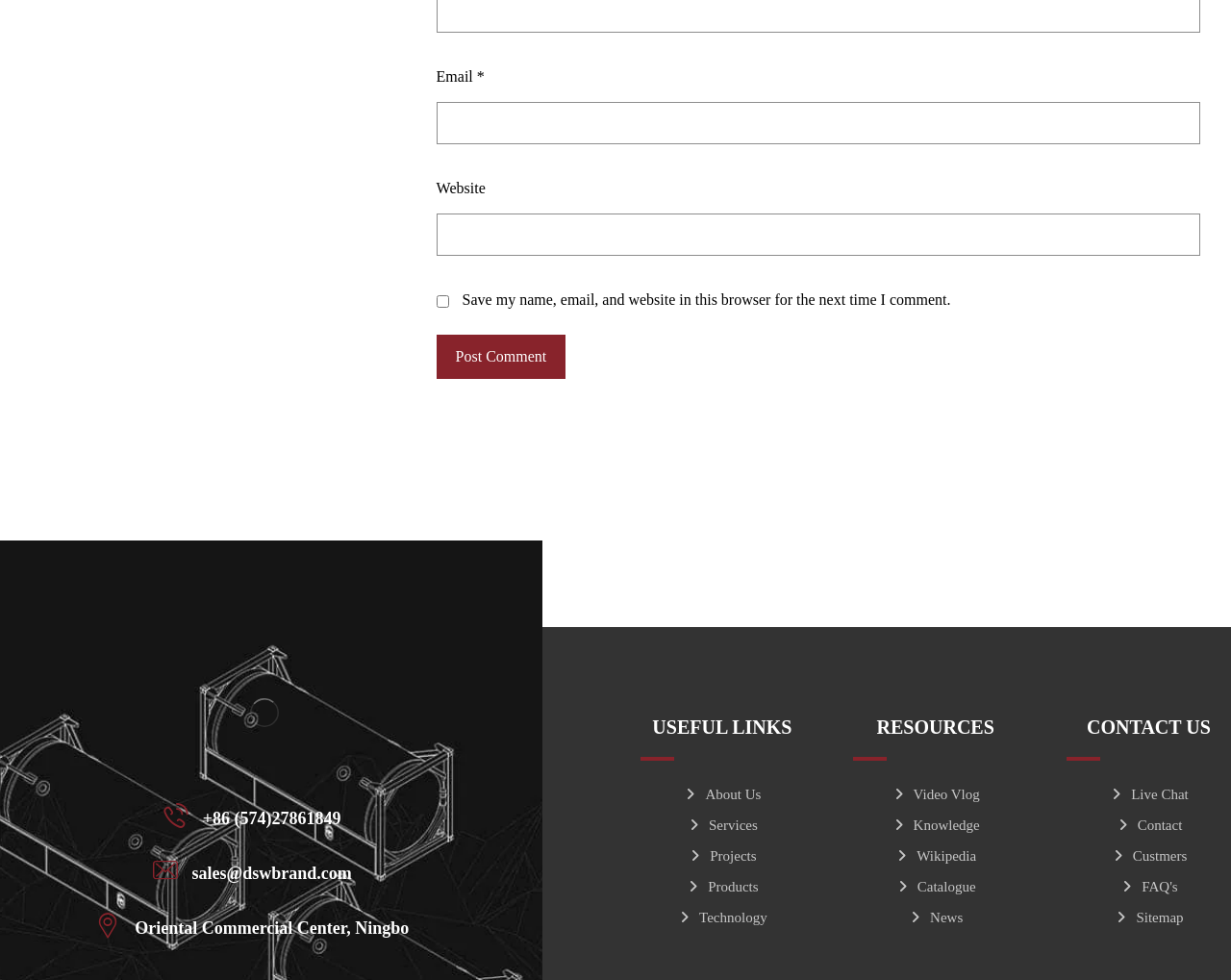Locate the bounding box coordinates of the clickable region necessary to complete the following instruction: "Visit About Us page". Provide the coordinates in the format of four float numbers between 0 and 1, i.e., [left, top, right, bottom].

[0.555, 0.803, 0.618, 0.819]